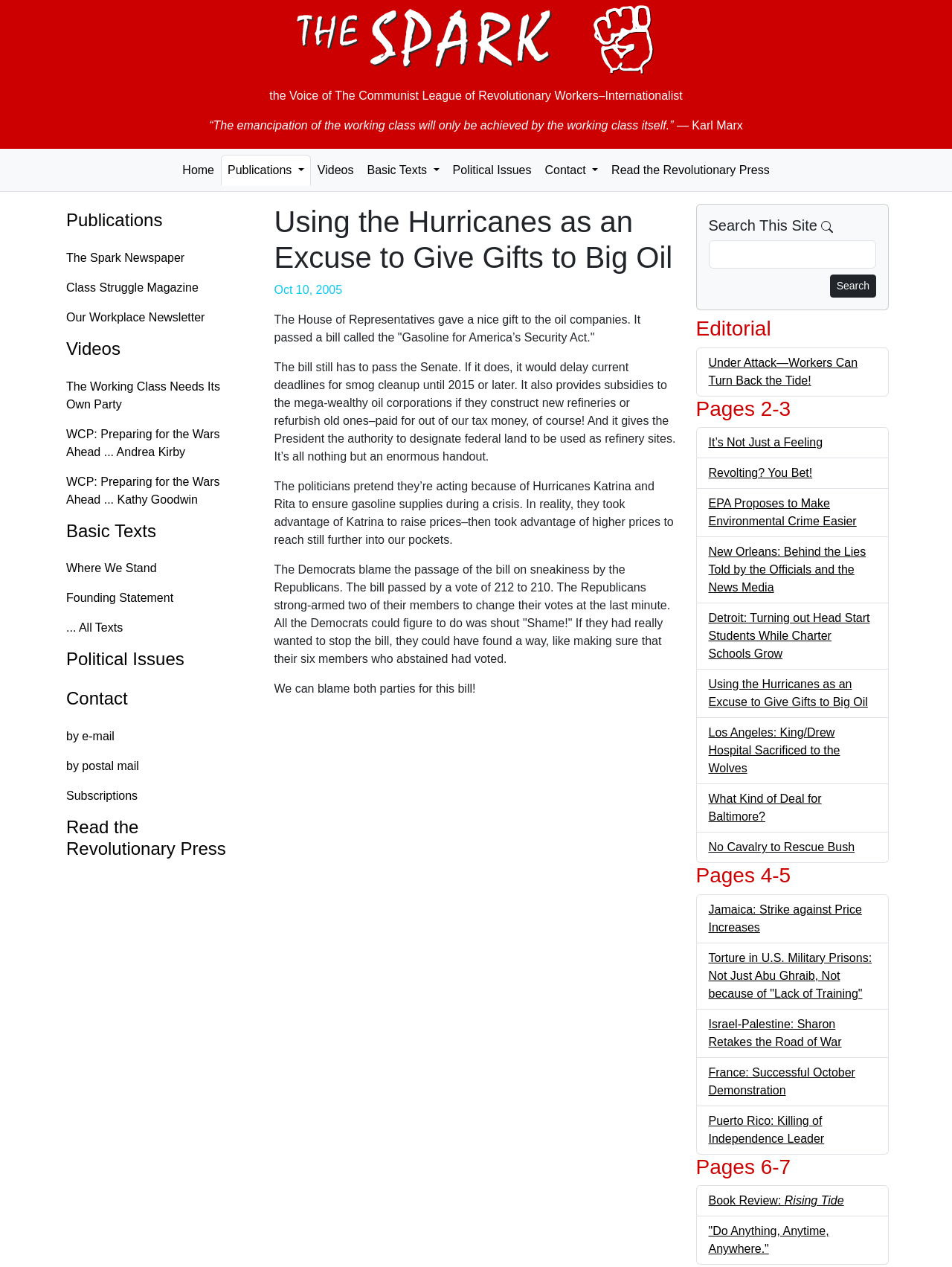Determine the bounding box coordinates for the UI element matching this description: "Where We Stand".

[0.057, 0.437, 0.269, 0.461]